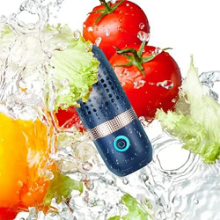Offer a detailed narrative of what is shown in the image.

The image showcases a portable fruit and vegetable purifier, designed for efficiently cleaning produce. It features a sleek, modern design in blue, with a prominent circular button at its center, suggesting user-friendliness. The device is surrounded by fresh vegetables, including vibrant red tomatoes and crisp lettuce, along with droplets of water, emphasizing its cleaning capabilities. This purifier utilizes hydroxy water ion purification technology, which effectively degrades harmful substances without chemical additives, maintaining the nutritional quality of the food. Ideal for those looking to enhance their family’s health and ensure the freshness of fruits and vegetables.